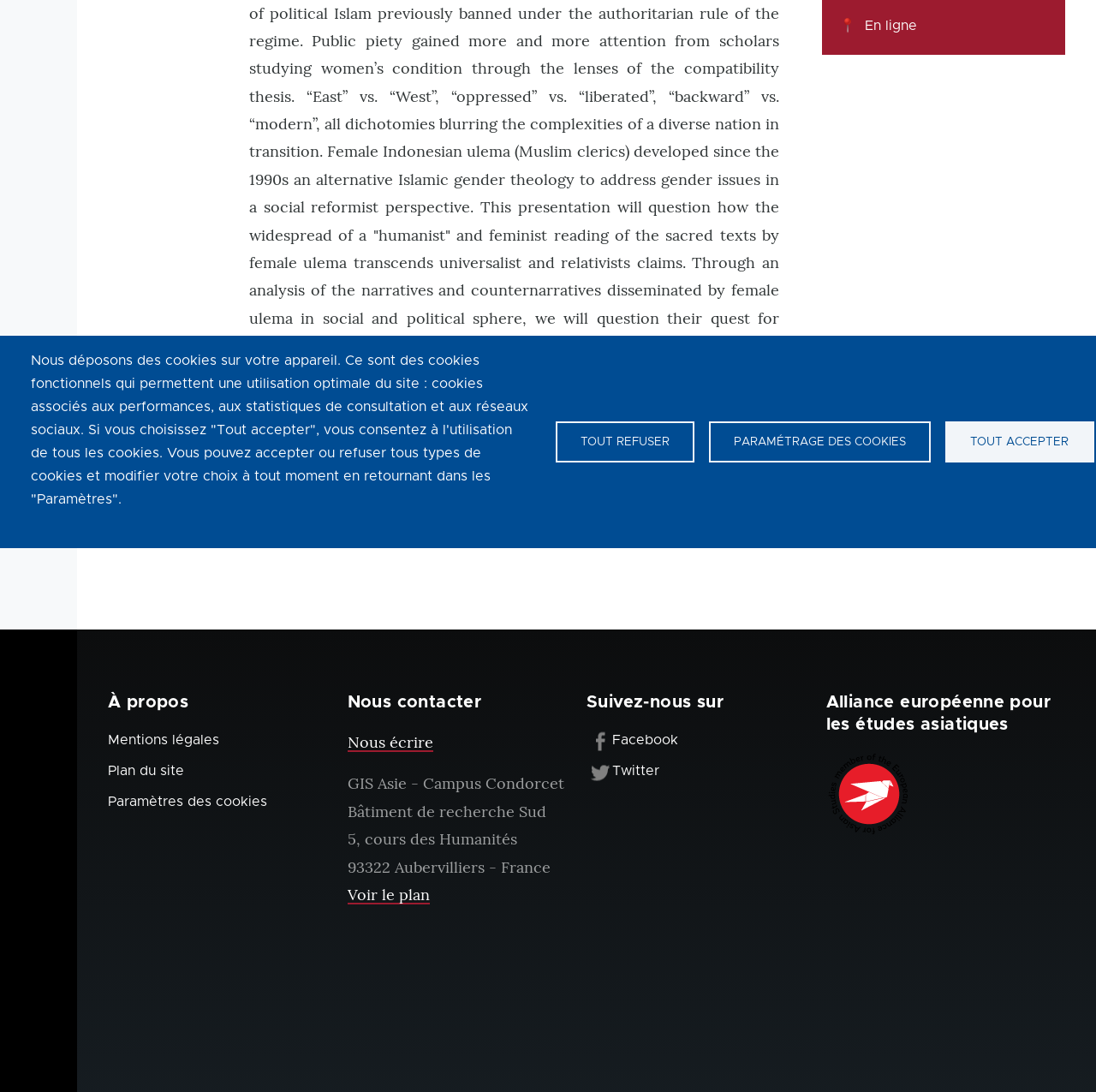Given the element description Twitter, predict the bounding box coordinates for the UI element in the webpage screenshot. The format should be (top-left x, top-left y, bottom-right x, bottom-right y), and the values should be between 0 and 1.

[0.535, 0.696, 0.602, 0.717]